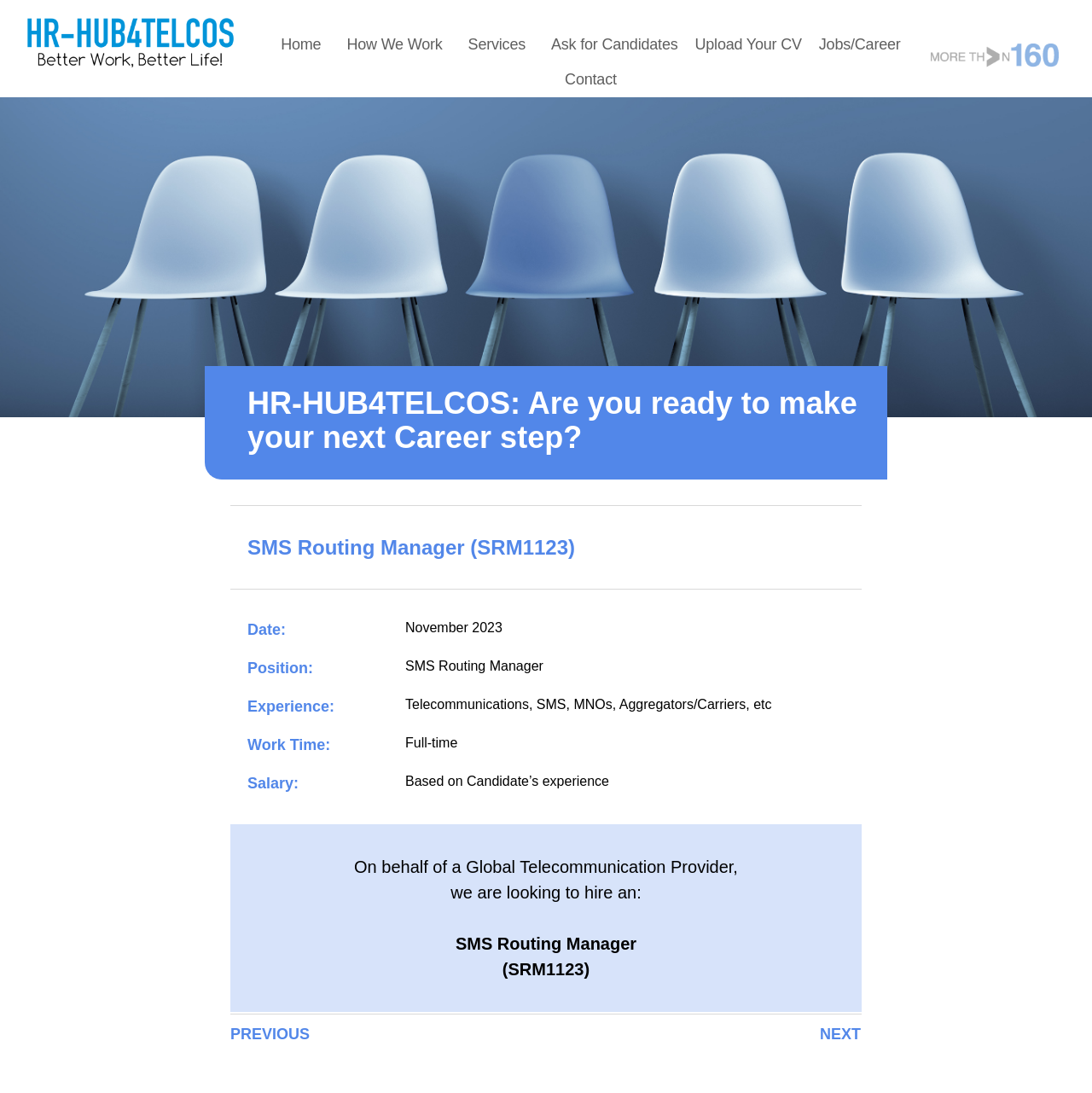What is the industry related to the job?
Provide a comprehensive and detailed answer to the question.

I inferred the answer by analyzing the webpage content, specifically the 'Experience:' label and the corresponding text 'Telecommunications, SMS, MNOs, Aggregators/Carriers, etc'.